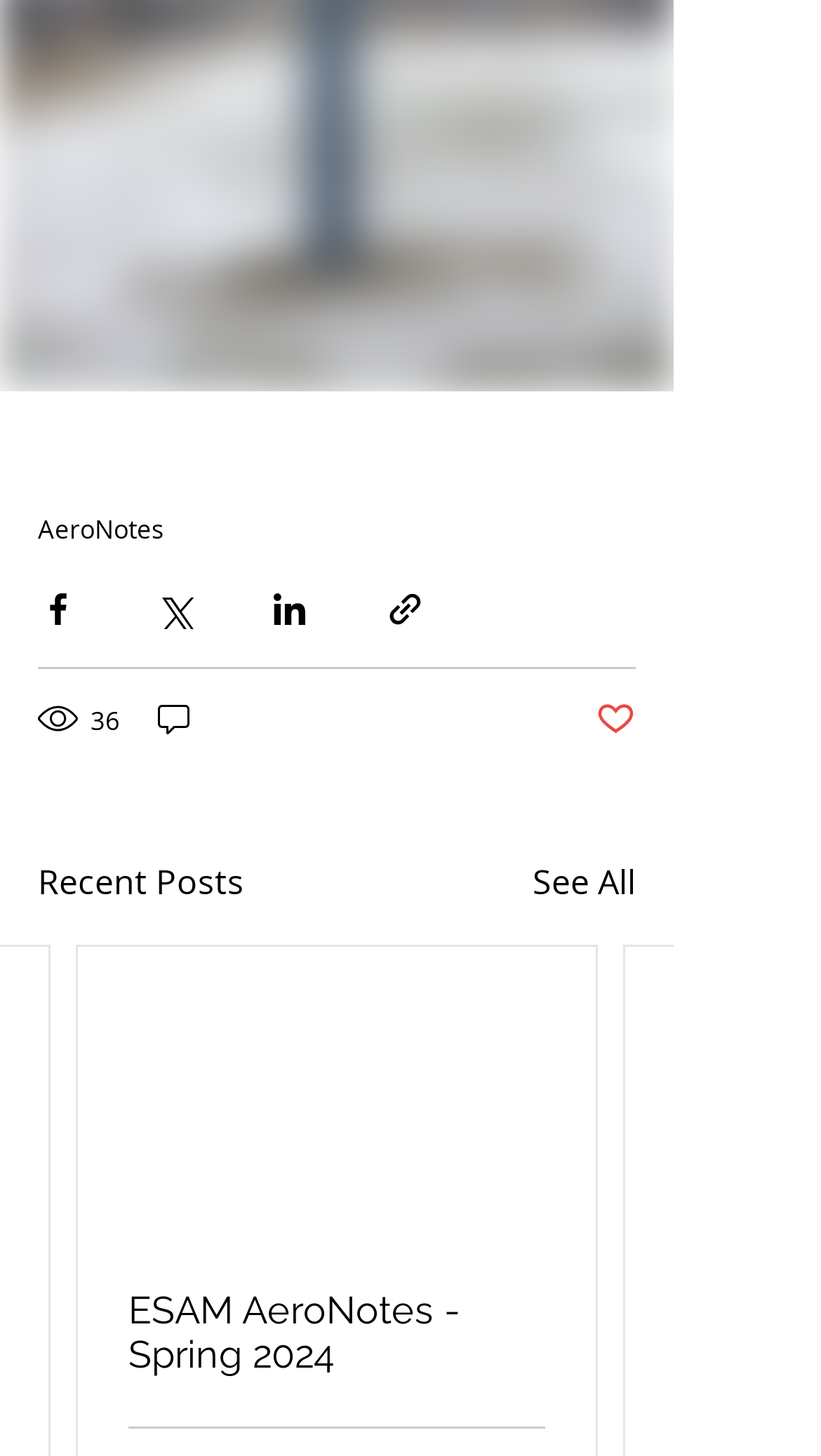Identify the bounding box coordinates for the region of the element that should be clicked to carry out the instruction: "See all recent posts". The bounding box coordinates should be four float numbers between 0 and 1, i.e., [left, top, right, bottom].

[0.649, 0.588, 0.774, 0.623]